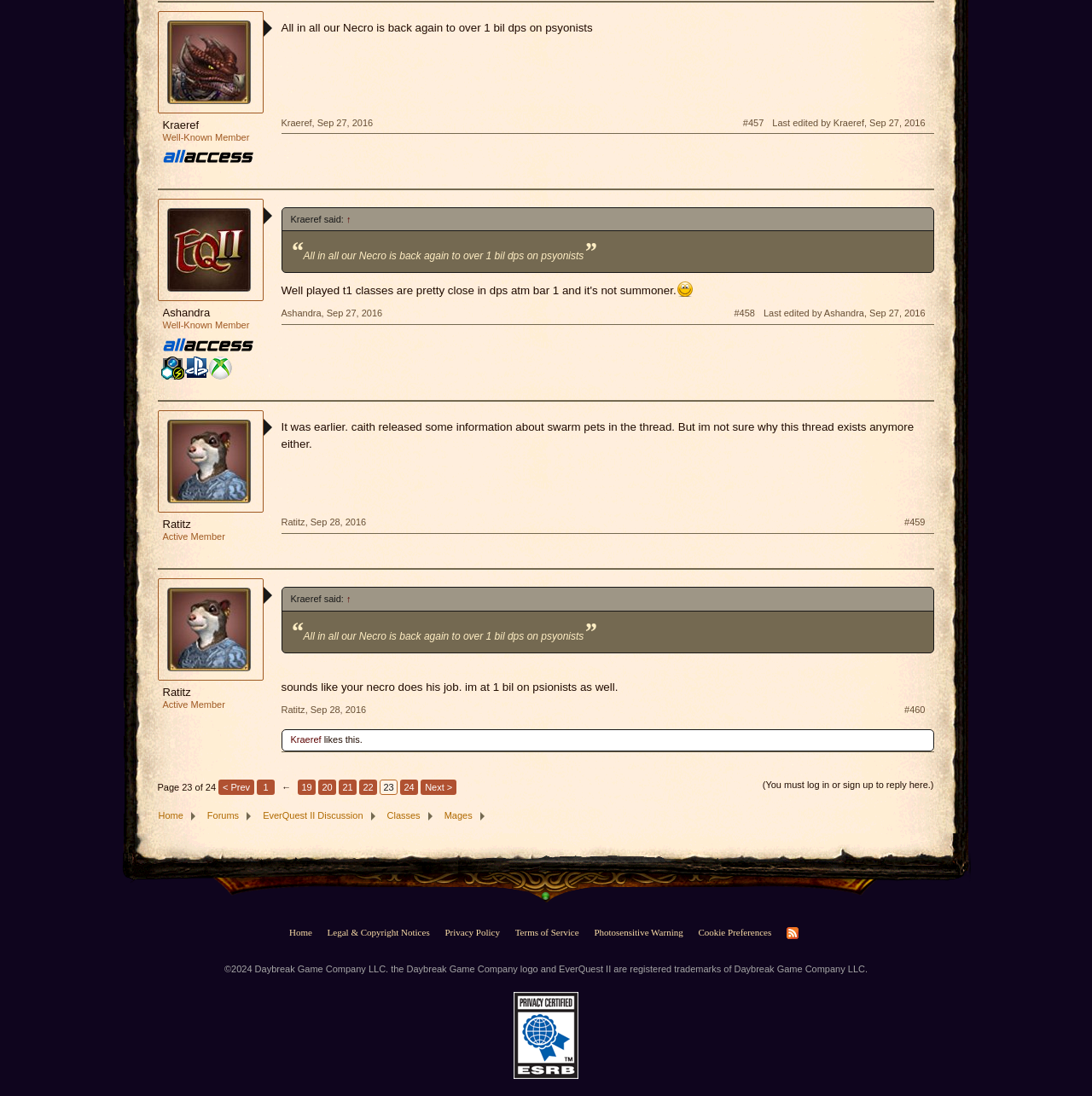Show the bounding box coordinates for the HTML element described as: "EverQuest II Discussion".

[0.227, 0.734, 0.34, 0.753]